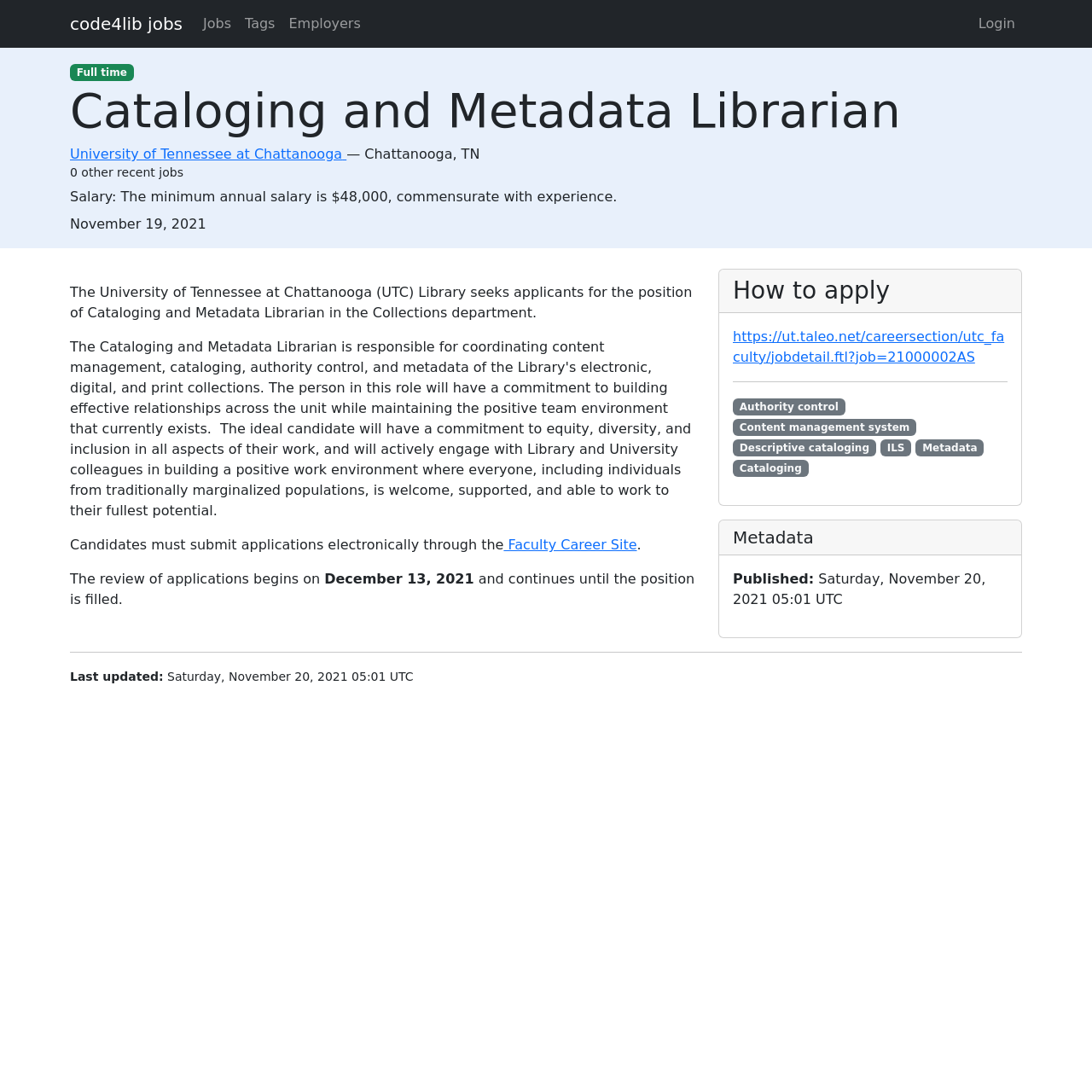What is the type of job posting?
Offer a detailed and full explanation in response to the question.

I determined the job type by looking at the link element with the text 'Full time' which is located near the top of the webpage, indicating that it is a characteristic of the job posting.